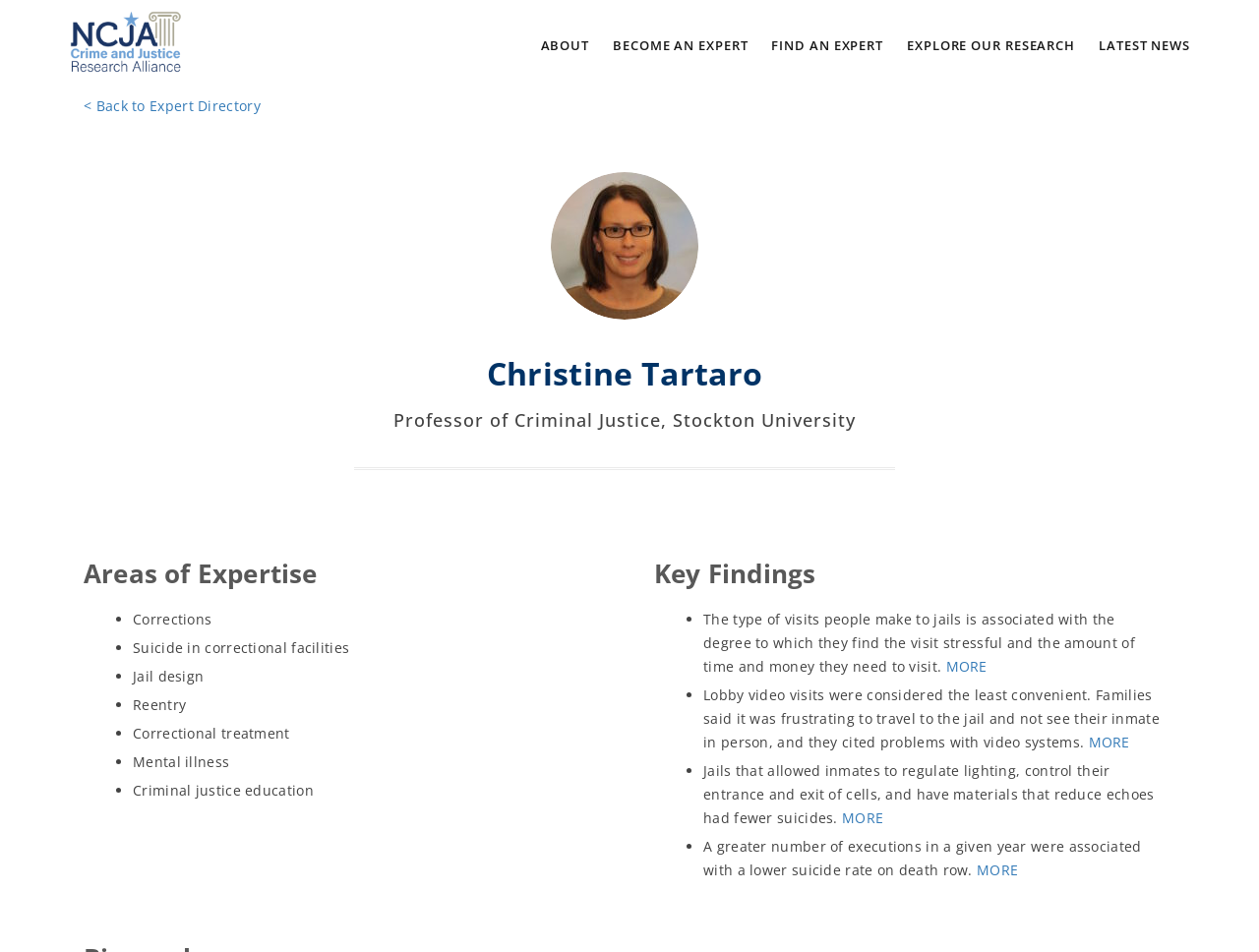Pinpoint the bounding box coordinates of the area that must be clicked to complete this instruction: "Explore key findings".

[0.52, 0.585, 0.926, 0.62]